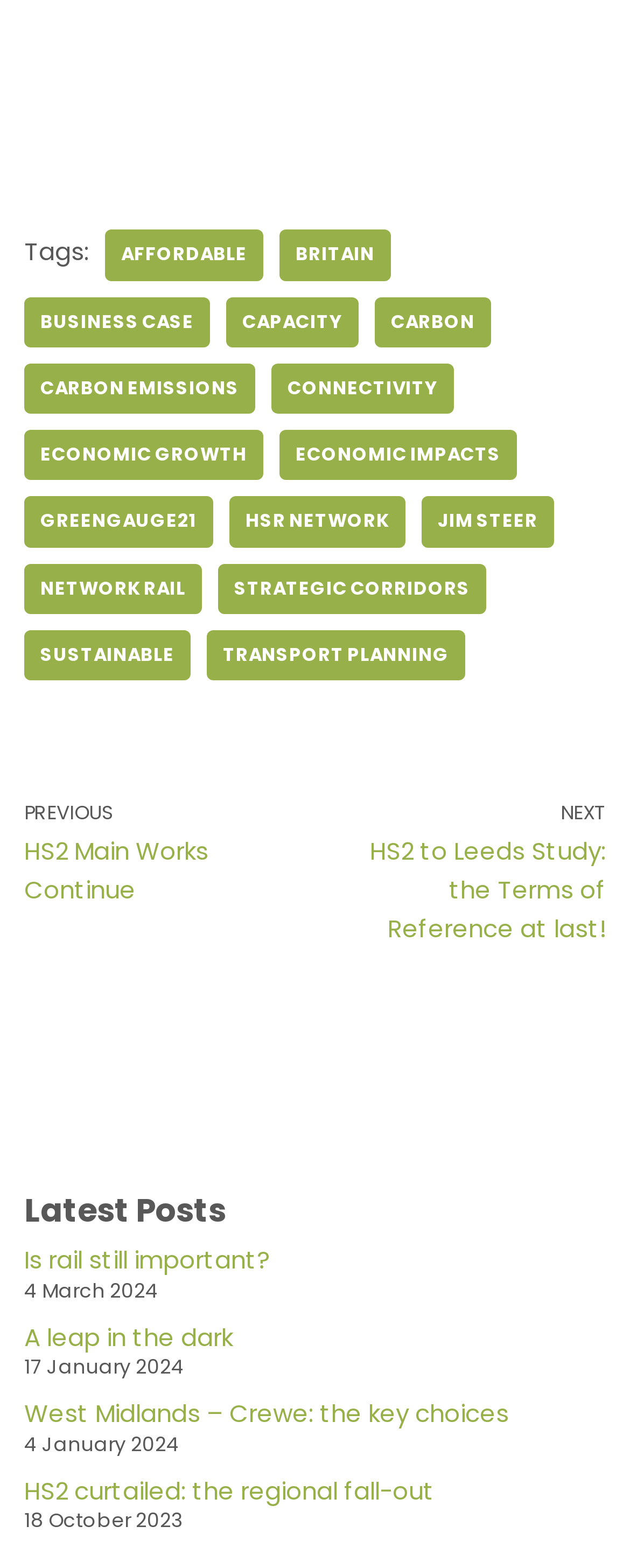How many links are there under 'Tags:'?
Look at the image and respond with a one-word or short-phrase answer.

13